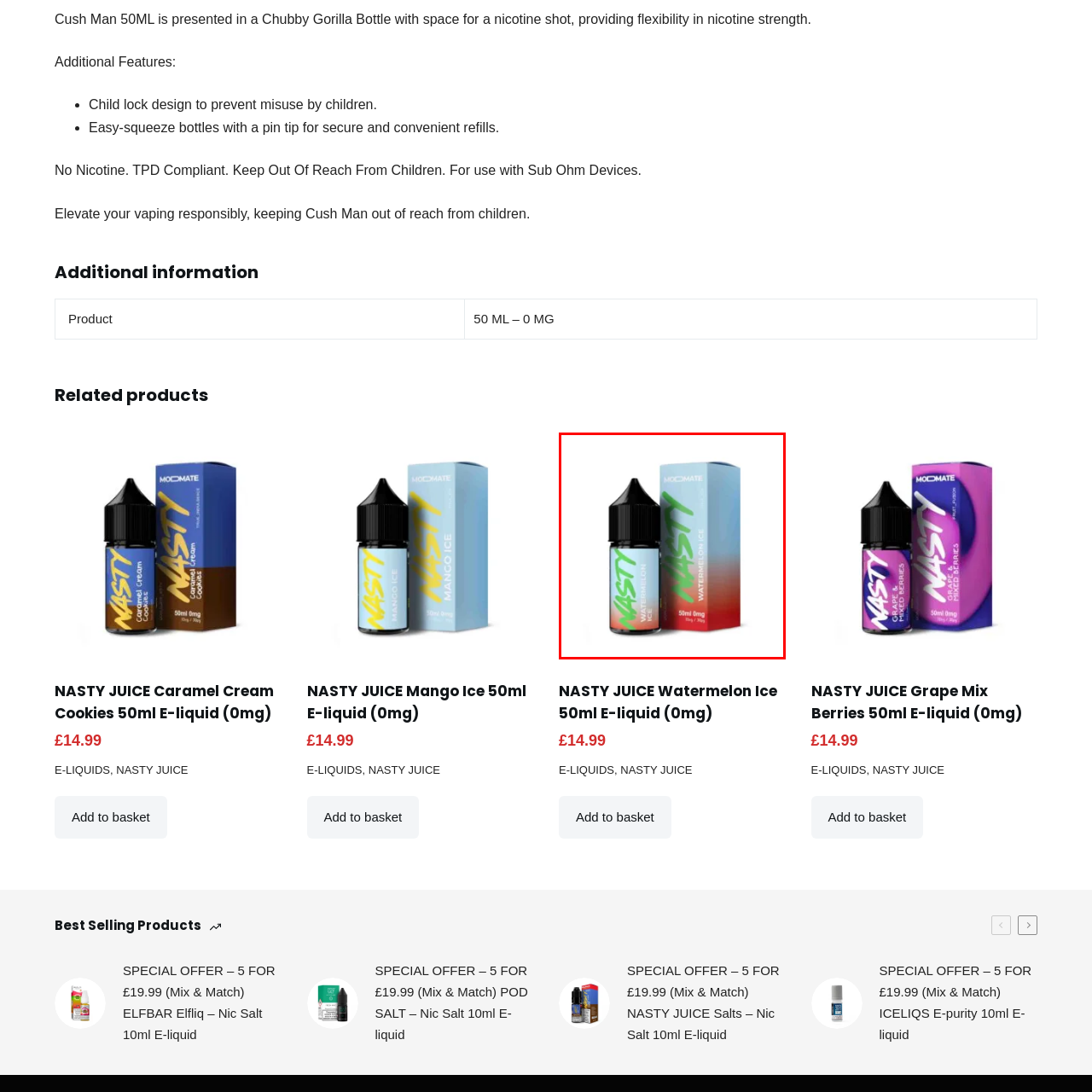Offer a detailed caption for the image that is surrounded by the red border.

The image showcases a stylish bottle of Nasty Juice's Watermelon Ice e-liquid, presented in a distinctive packaging design. The bottle is sleek and black with vibrant labels that highlight the flavor—"WATERMELON ICE"—in bold green letters, catching the eye. Accompanying the bottle is a colorful box that features gradient shades transitioning from blue to red, embodying the refreshing and fruity essence of watermelon. This particular e-liquid variant is 50ml in volume with a nicotine strength of 0mg, making it suitable for vapers looking to enjoy the flavor without nicotine. Prominently displayed, the product caters to vaping enthusiasts who appreciate both aesthetic design and the refreshing taste experience of watermelon combined with an icy twist.